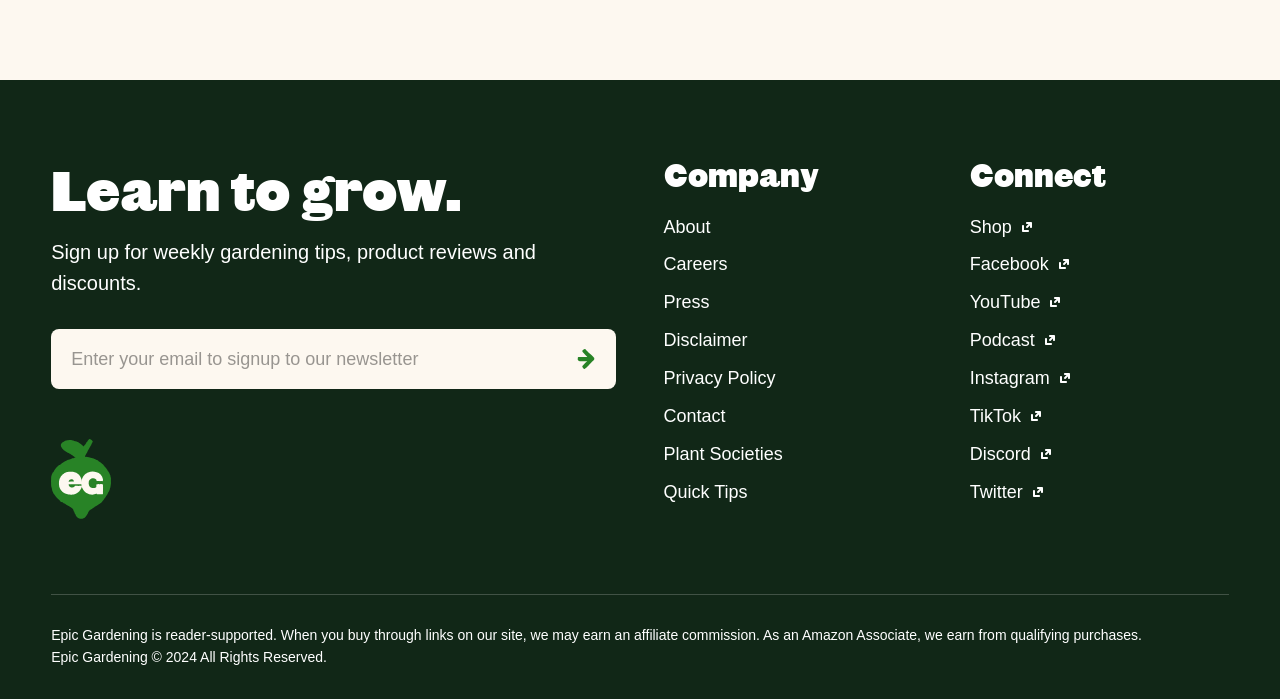What is the purpose of the email subscription?
Offer a detailed and full explanation in response to the question.

The purpose of the email subscription can be inferred from the static text 'Sign up for weekly gardening tips, product reviews and discounts.' which is located near the textbox and button elements, indicating that the user can enter their email address to receive these benefits.